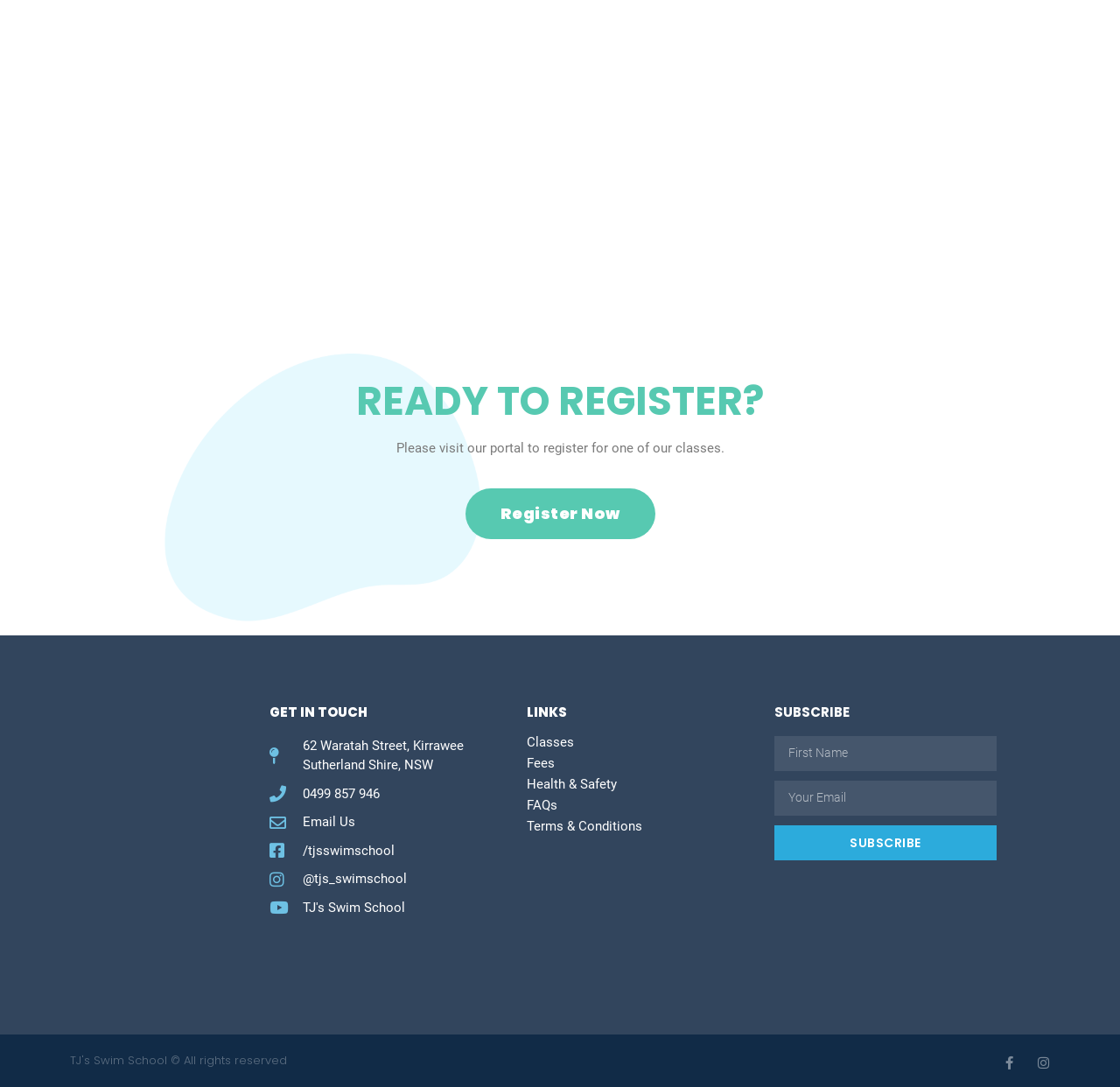Determine the bounding box coordinates of the section to be clicked to follow the instruction: "View classes". The coordinates should be given as four float numbers between 0 and 1, formatted as [left, top, right, bottom].

[0.454, 0.673, 0.668, 0.692]